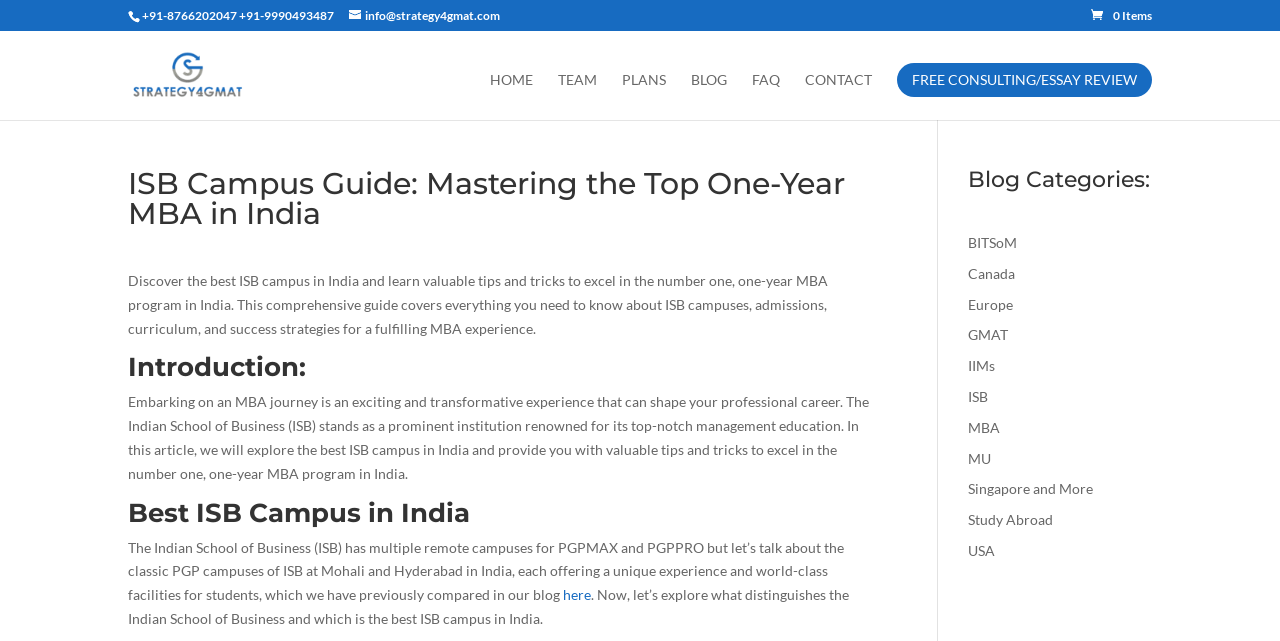Refer to the screenshot and answer the following question in detail:
What is the phone number to contact for consulting?

The phone number can be found at the top of the webpage, in the first link element, which is '+91-8766202047'. This is likely a contact number for consulting or inquiry.